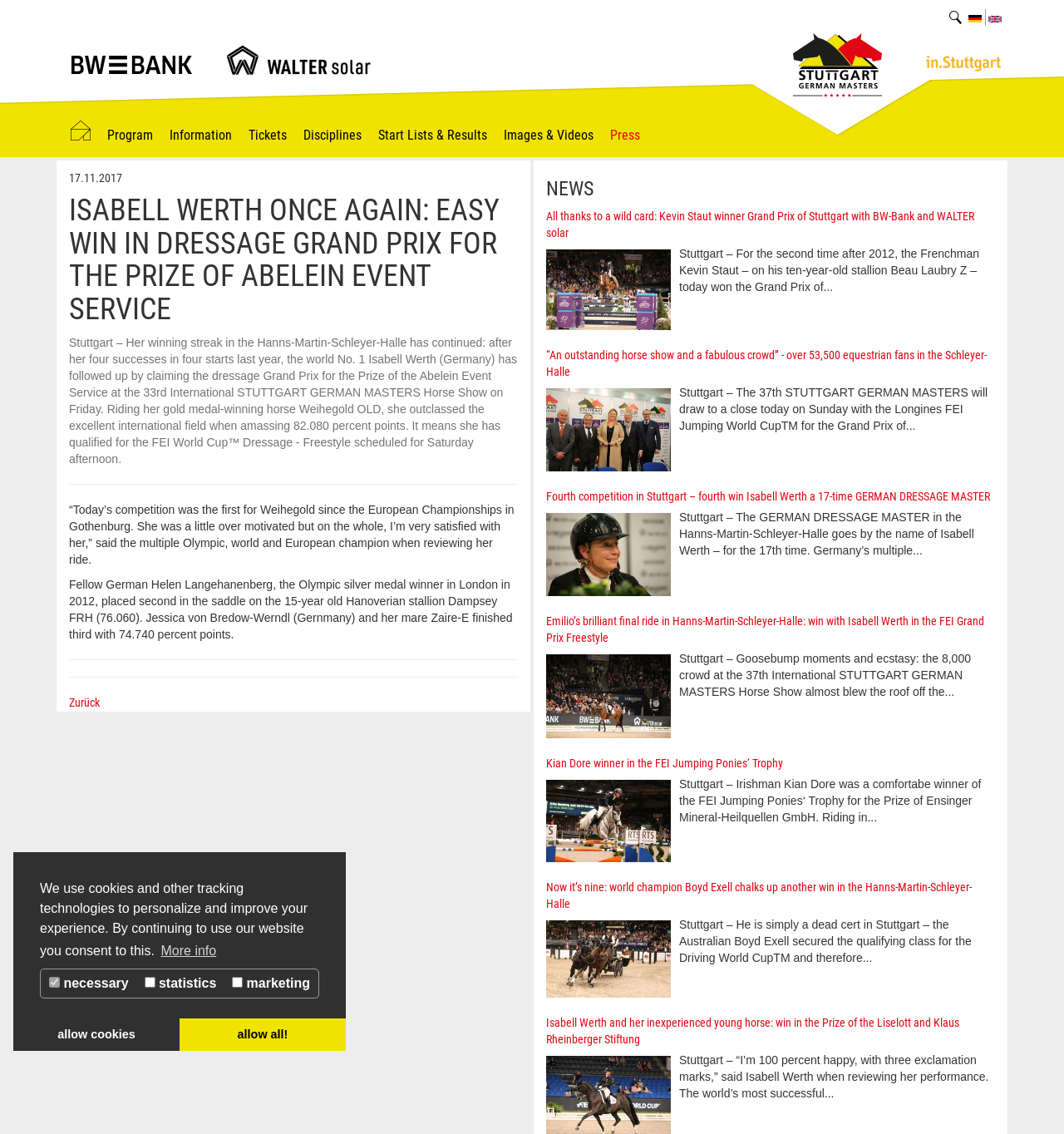Locate and provide the bounding box coordinates for the HTML element that matches this description: "Home".

[0.066, 0.109, 0.085, 0.13]